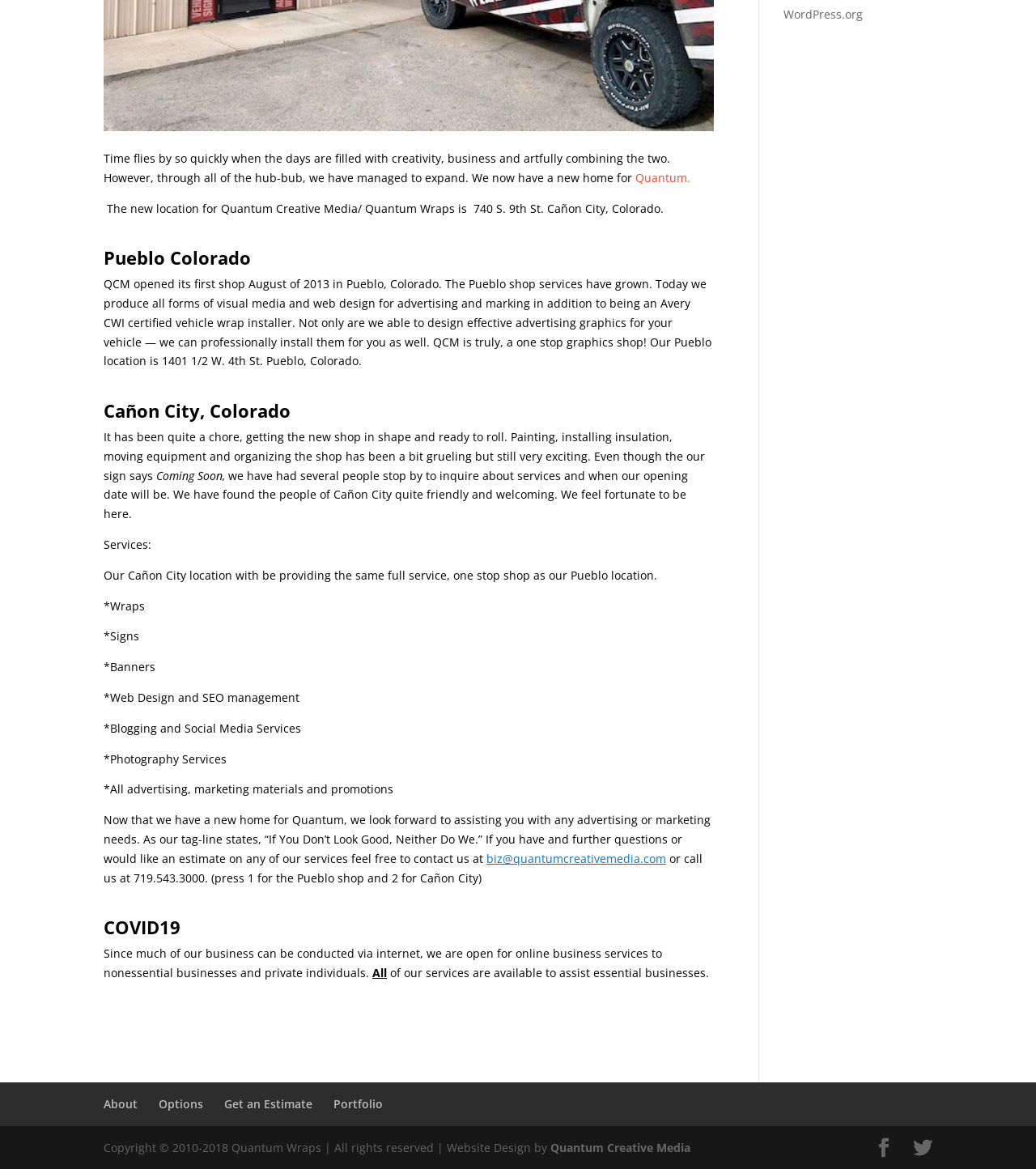Determine the bounding box coordinates of the UI element described by: "Quantum Creative Media".

[0.531, 0.975, 0.666, 0.988]